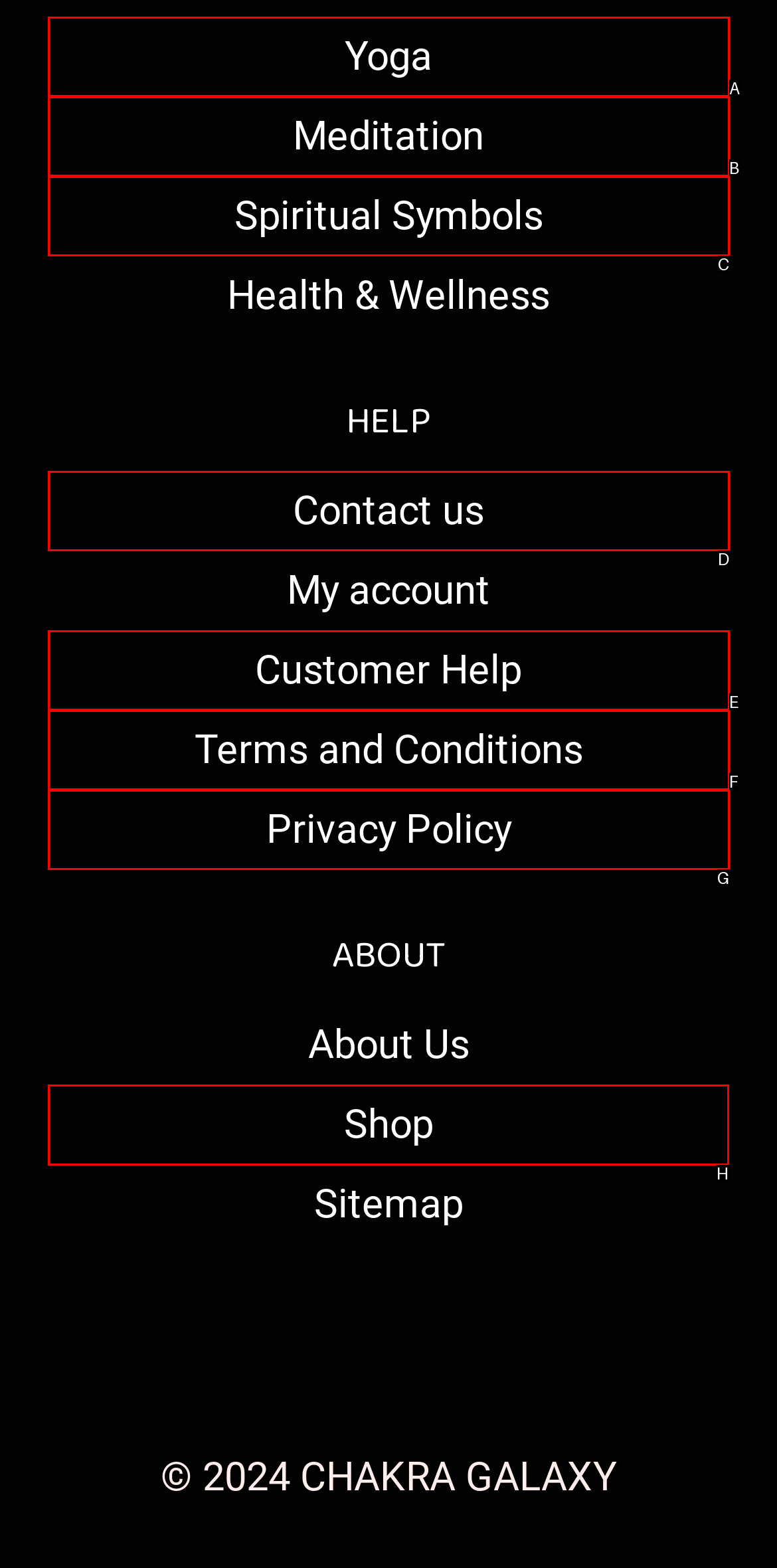Determine which HTML element should be clicked for this task: Go to the member portal
Provide the option's letter from the available choices.

None